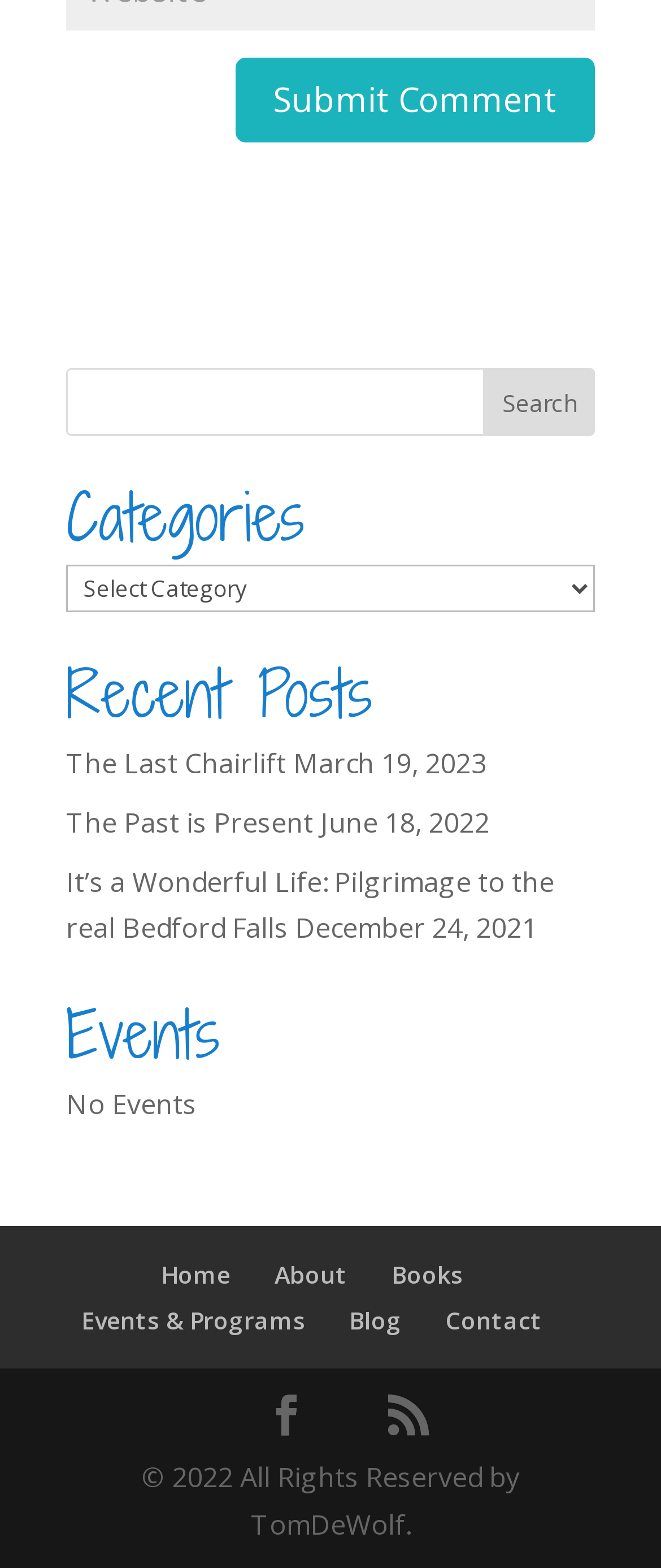Identify the bounding box coordinates for the region to click in order to carry out this instruction: "select a category". Provide the coordinates using four float numbers between 0 and 1, formatted as [left, top, right, bottom].

[0.1, 0.36, 0.9, 0.39]